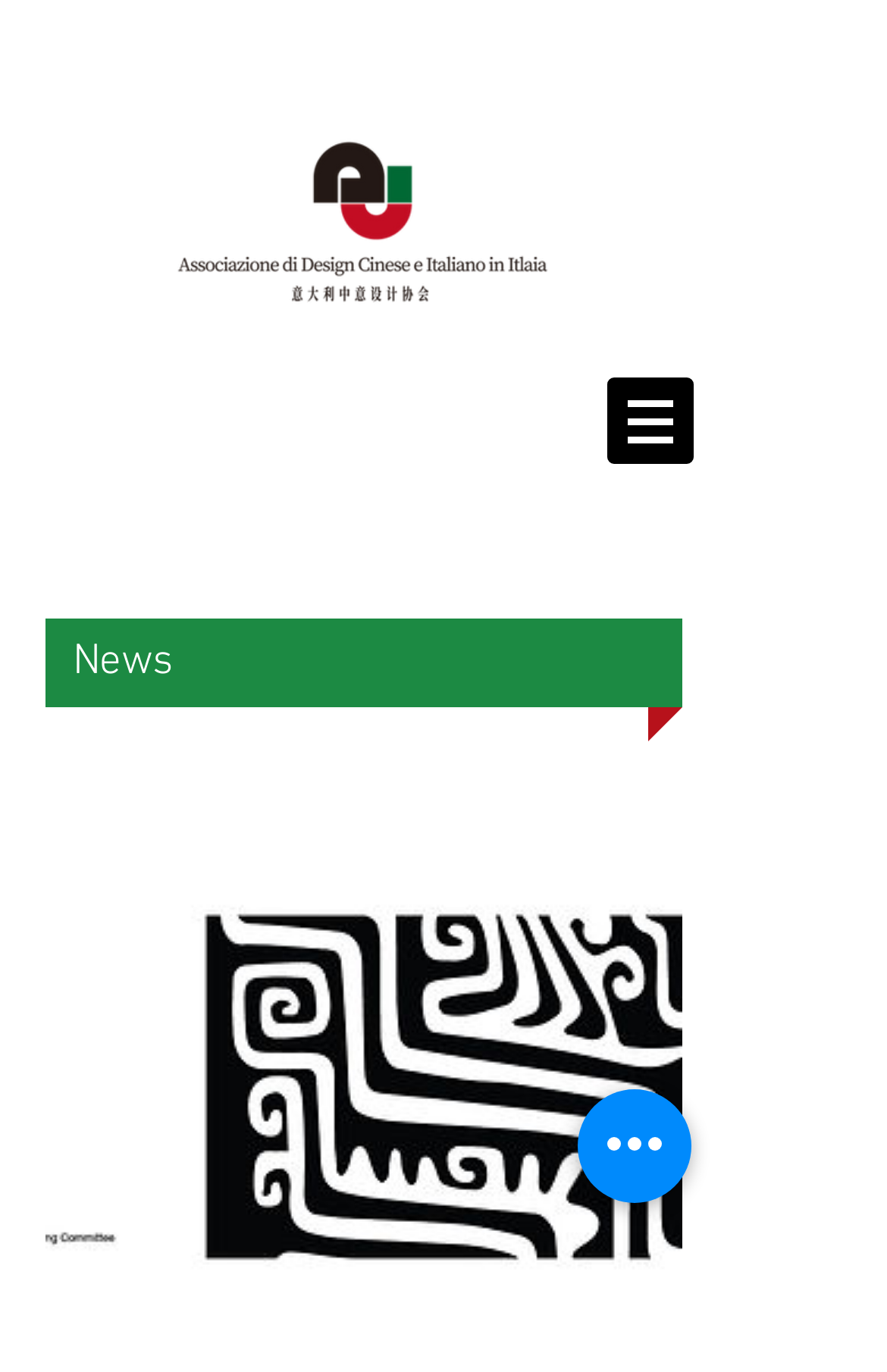Provide an in-depth description of the elements and layout of the webpage.

The webpage is titled "News | adci" and features a prominent heading with the same title at the top. Below the title, there is a navigation menu labeled "Site" with a button that has a popup menu, accompanied by a small image. 

To the left of the navigation menu, there is a larger image, "ADCI_画板 1.png", which takes up a significant portion of the top section of the page. 

Further down, there is a heading that reads "News", positioned above a link to an image file called "Ecuador Poster Bienal.jpg". This link takes up most of the remaining vertical space on the page. 

At the bottom of the page, there is a button labeled "快速操作", which translates to "Quick Operation".